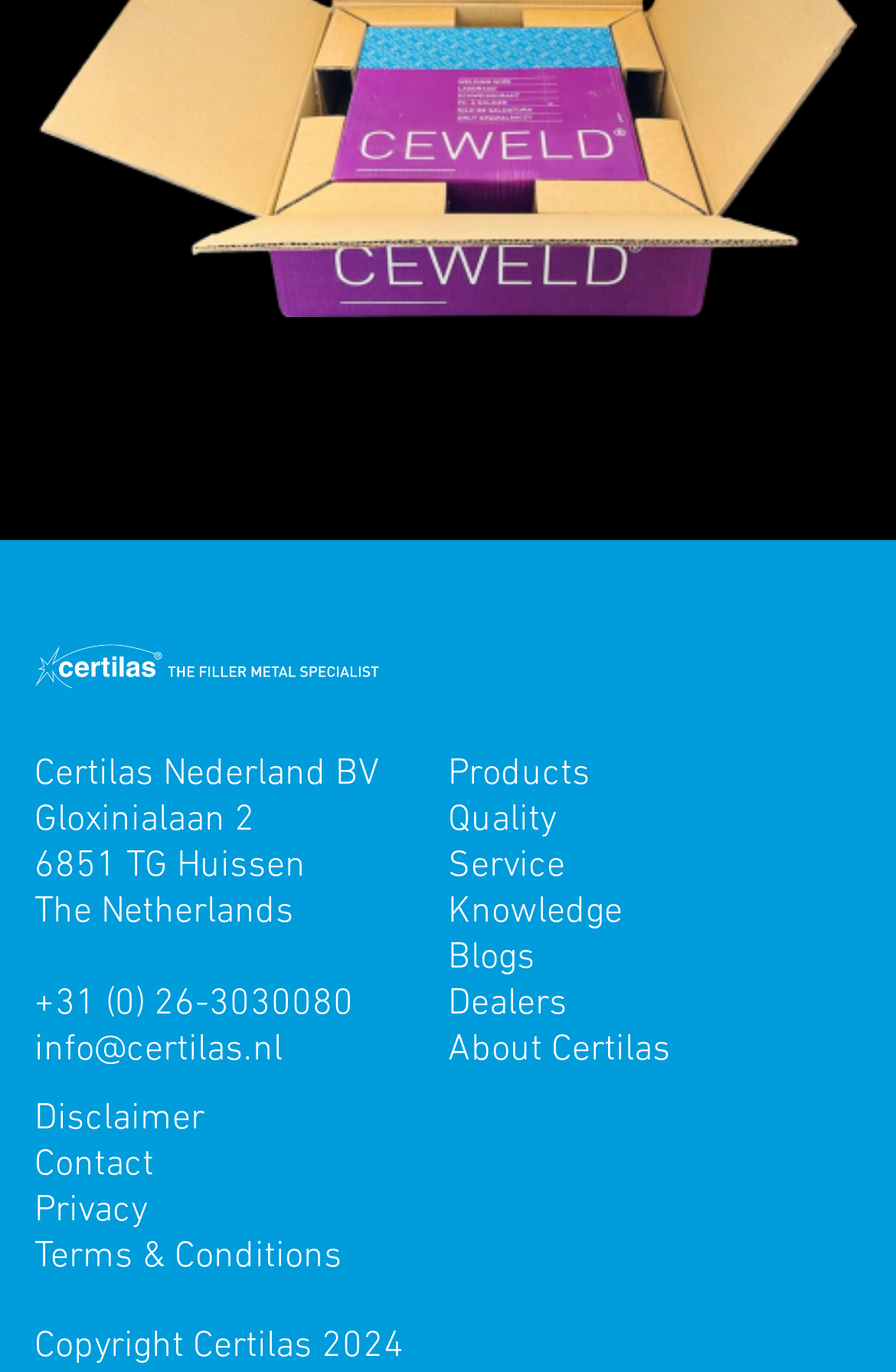Please identify the bounding box coordinates for the region that you need to click to follow this instruction: "check terms and conditions".

[0.038, 0.896, 0.451, 0.93]